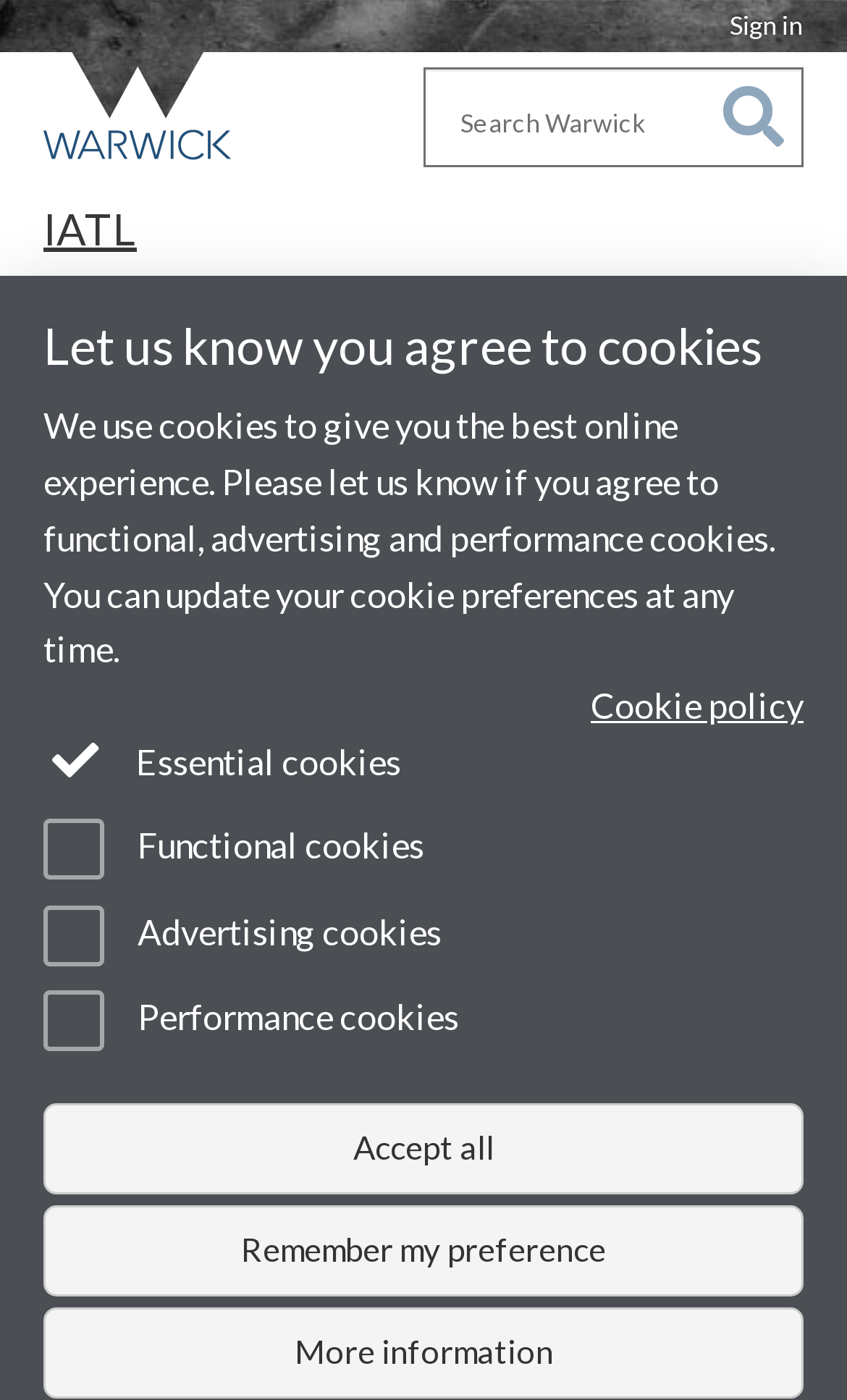What is the name of the institute?
Examine the image closely and answer the question with as much detail as possible.

I found the answer by looking at the heading 'IATL' which is located at the top of the webpage, indicating that the webpage is related to an institute called IATL.